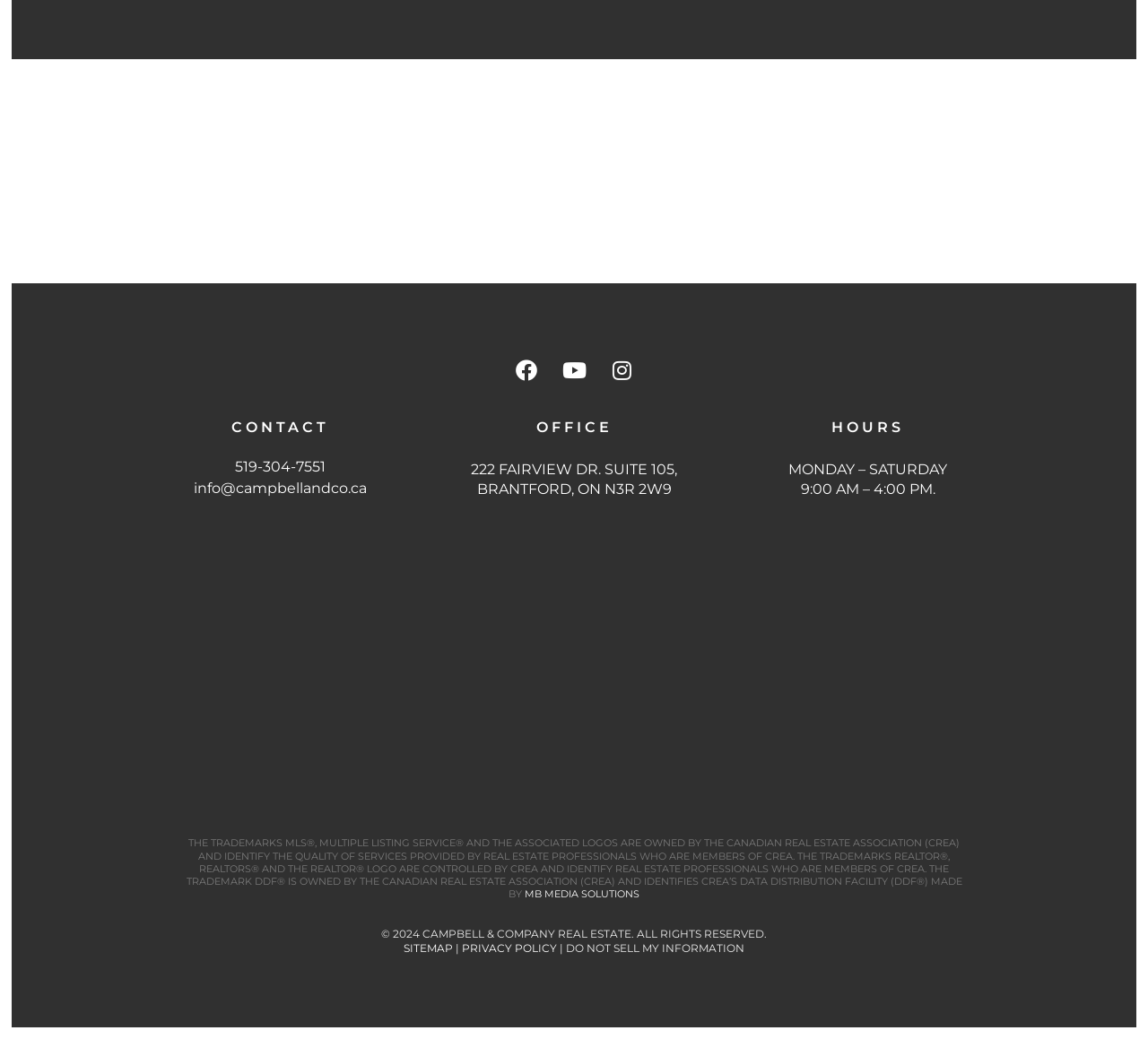Using the element description PRIVACY POLICY, predict the bounding box coordinates for the UI element. Provide the coordinates in (top-left x, top-left y, bottom-right x, bottom-right y) format with values ranging from 0 to 1.

[0.402, 0.906, 0.485, 0.919]